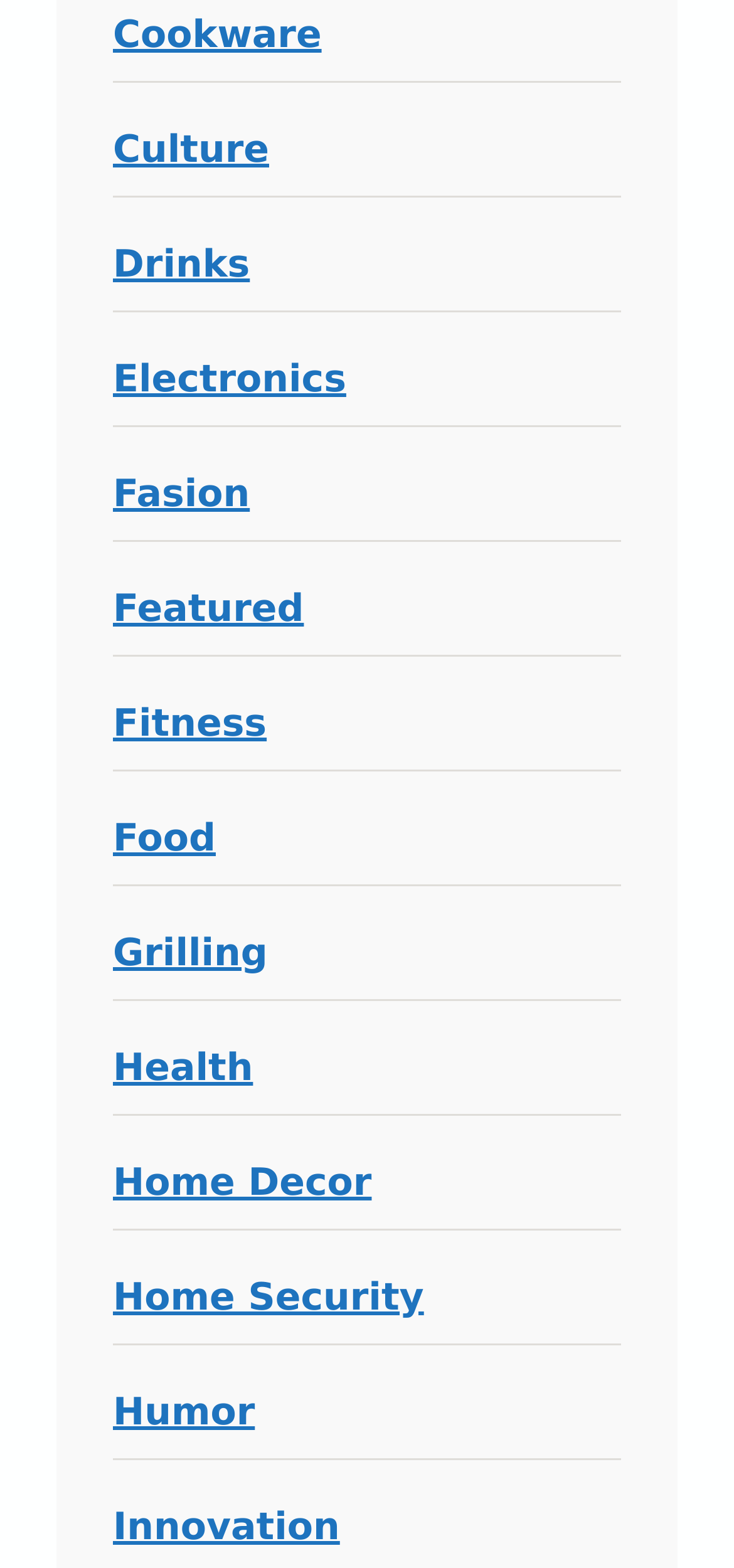Is there a category related to fashion on the webpage?
Answer briefly with a single word or phrase based on the image.

Yes